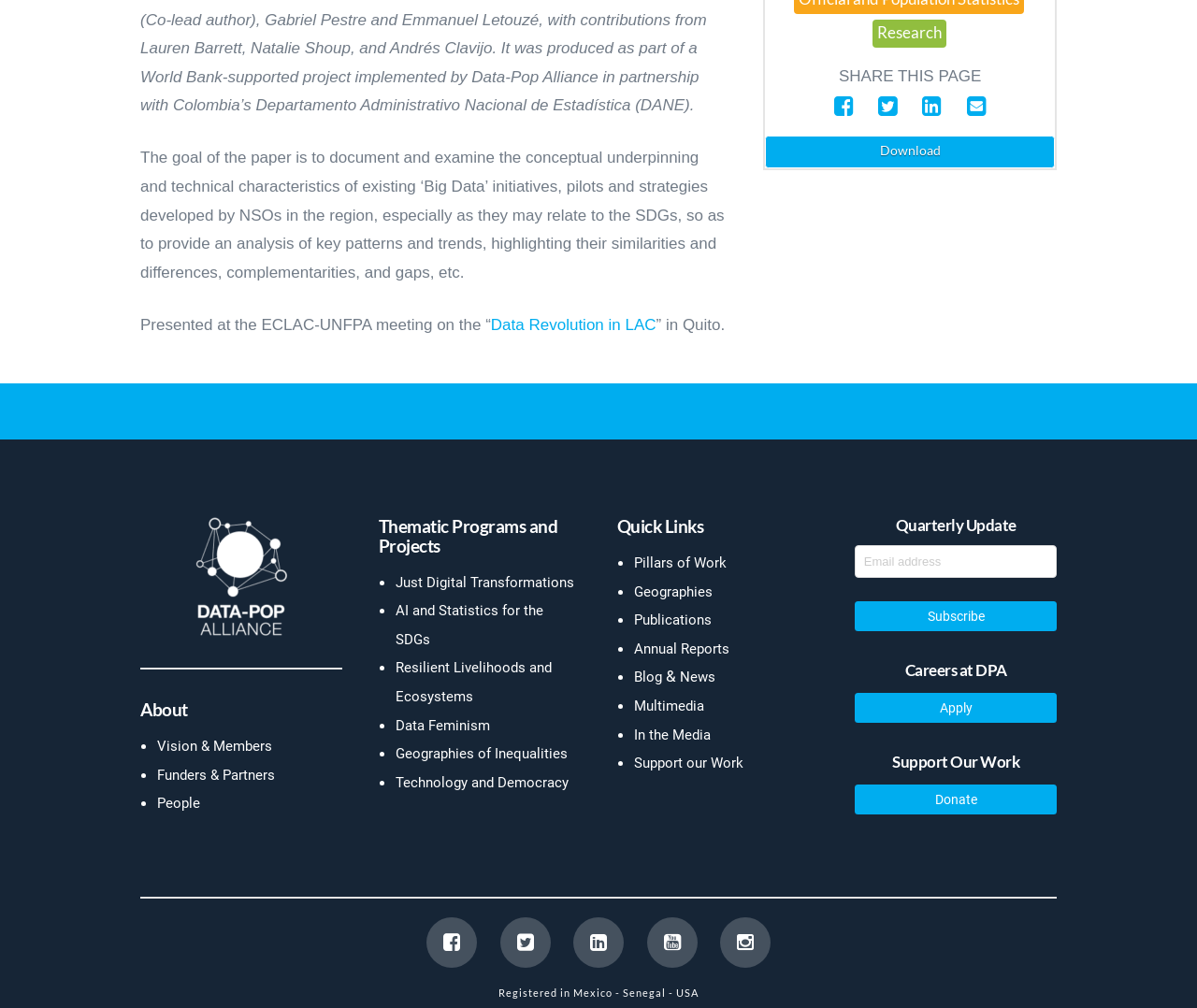Locate the UI element described by title="Twitter" and provide its bounding box coordinates. Use the format (top-left x, top-left y, bottom-right x, bottom-right y) with all values as floating point numbers between 0 and 1.

[0.418, 0.91, 0.46, 0.96]